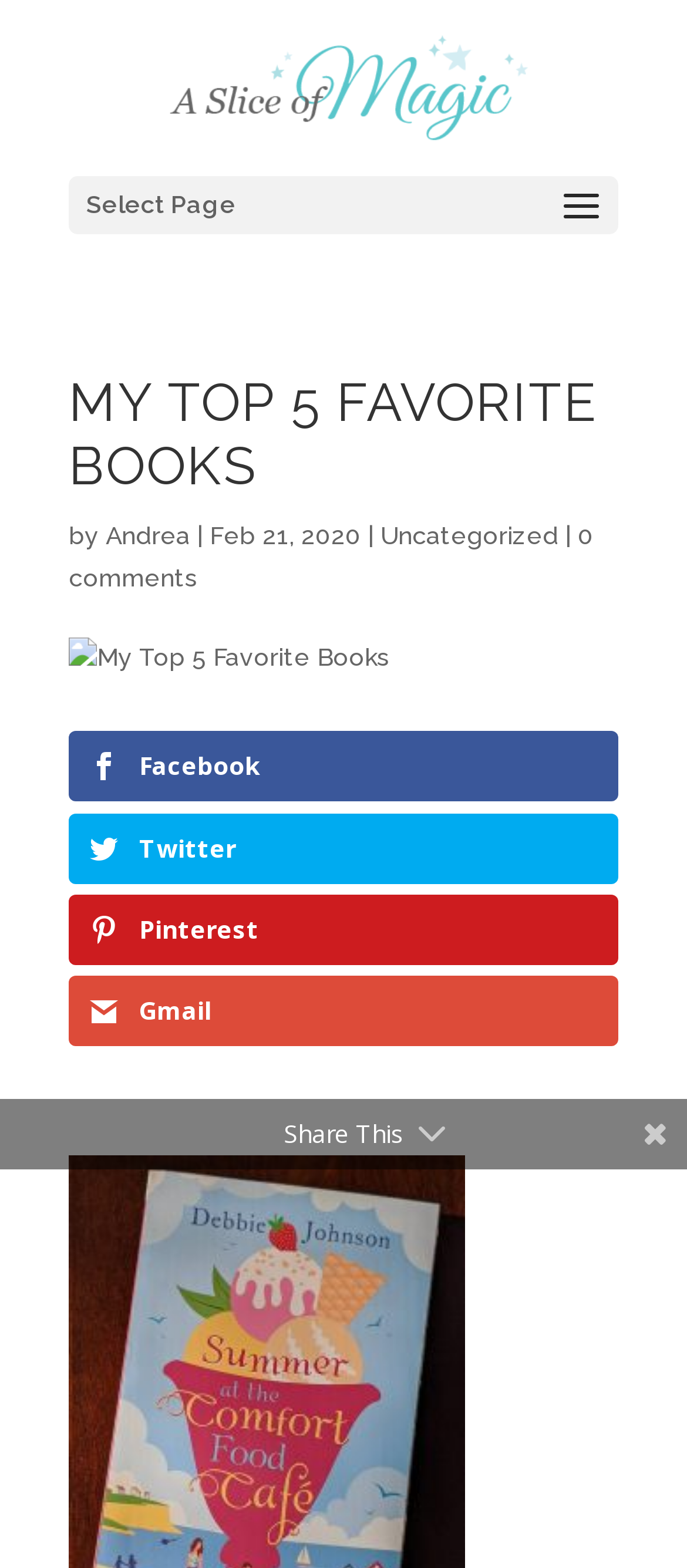What is the primary heading on this webpage?

MY TOP 5 FAVORITE BOOKS